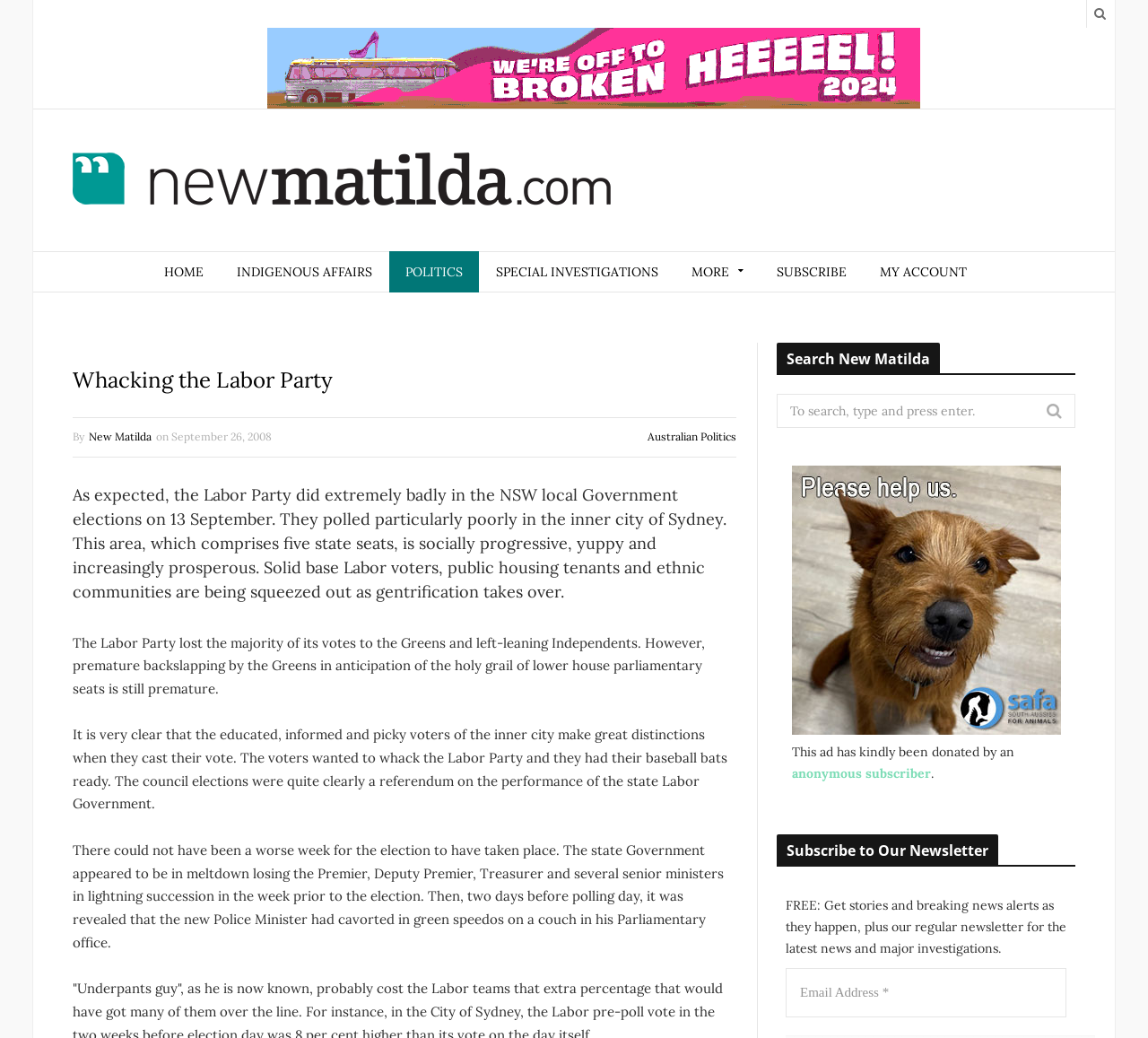What can be subscribed to on this website?
Look at the image and construct a detailed response to the question.

I determined the answer by looking at the heading element with the text 'Subscribe to Our Newsletter' which is likely to be the thing that can be subscribed to on this website.